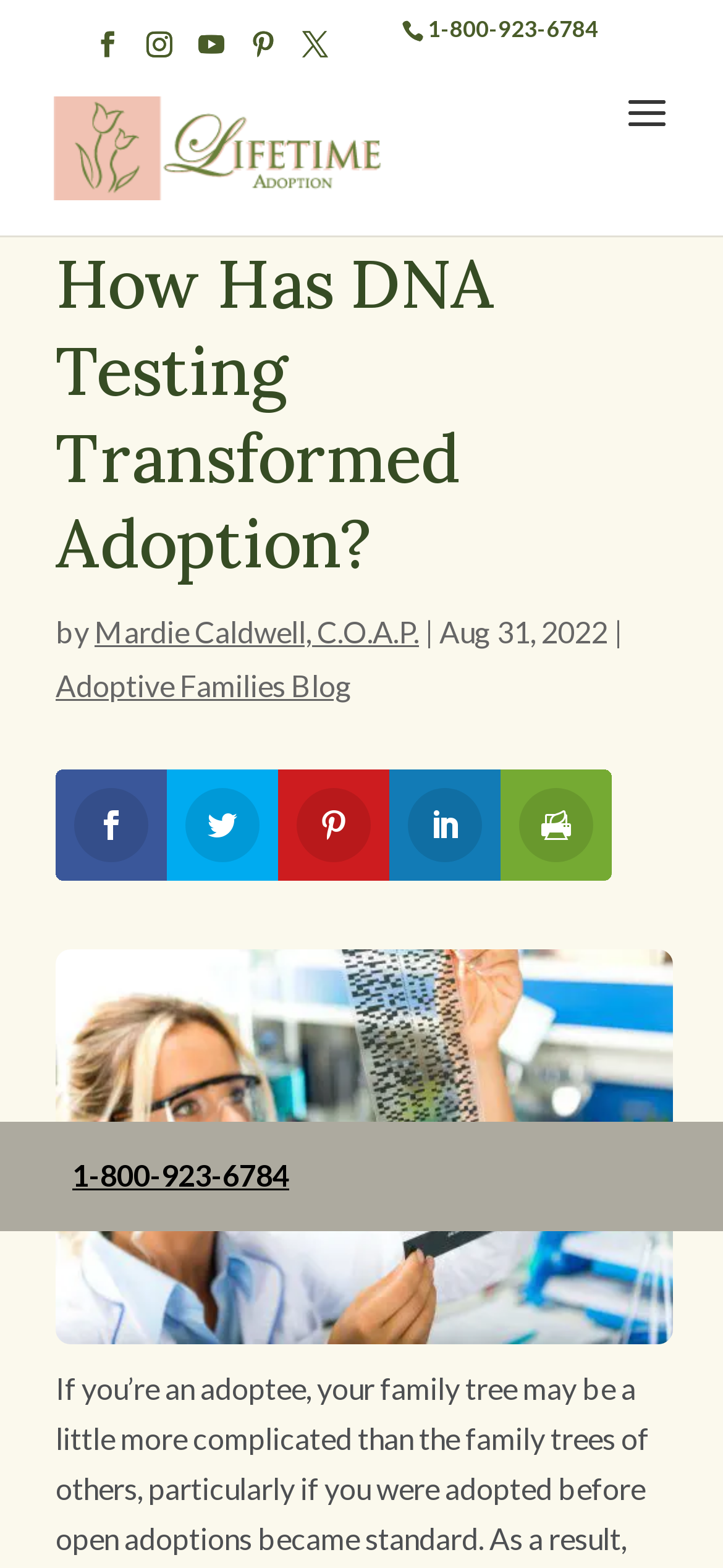Give a succinct answer to this question in a single word or phrase: 
What is the date of the article?

Aug 31, 2022